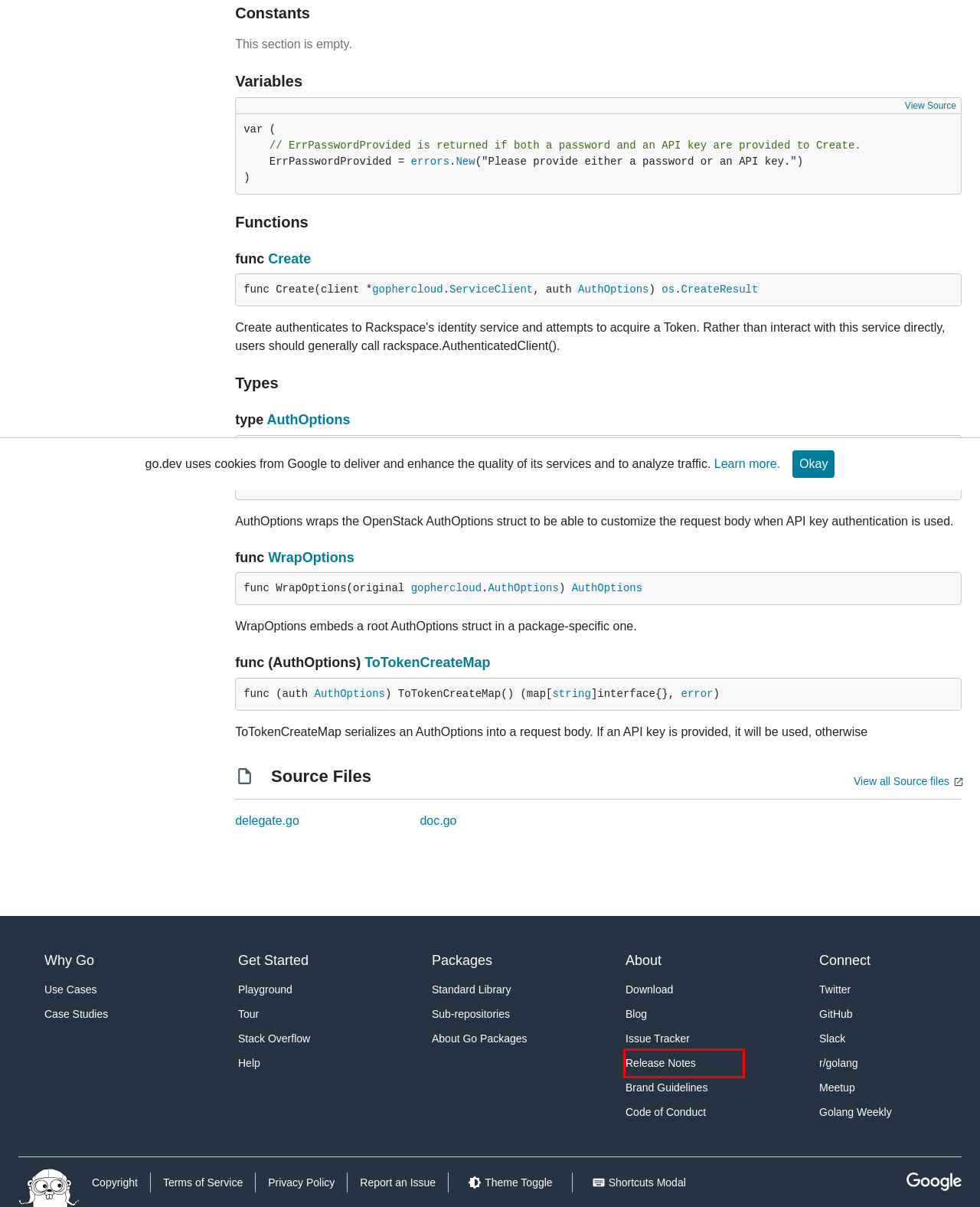You have a screenshot of a webpage with a red rectangle bounding box around an element. Identify the best matching webpage description for the new page that appears after clicking the element in the bounding box. The descriptions are:
A. Newest 'go' Questions - Stack Overflow
B. Go Packages - Go Packages
C. Golang Weekly
D. Release History - The Go Programming Language
E. Why Go - The Go Programming Language
F. About - Go Packages
G. All releases - The Go Programming Language
H. Slack

D